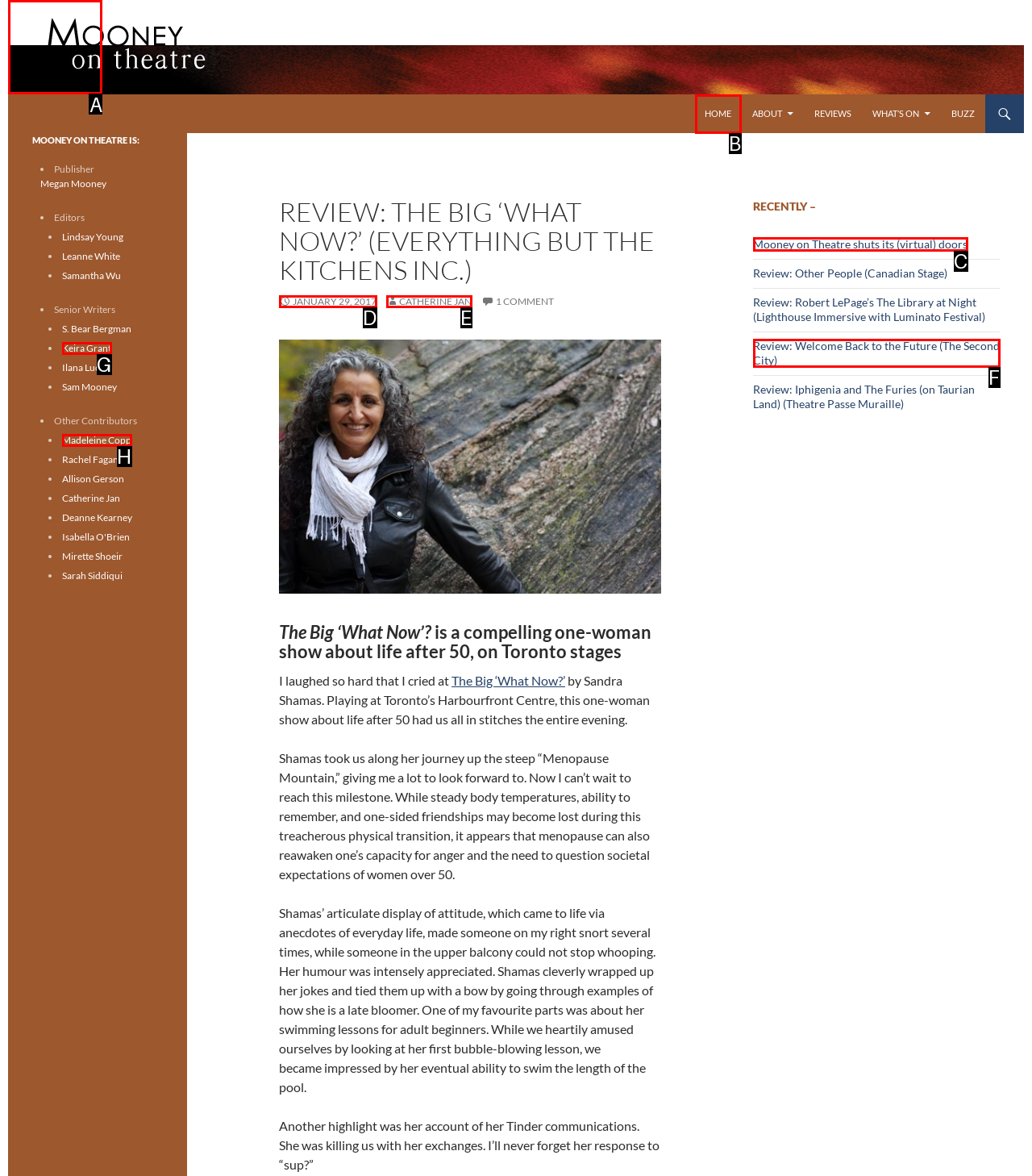Select the proper UI element to click in order to perform the following task: Browse the news category. Indicate your choice with the letter of the appropriate option.

None